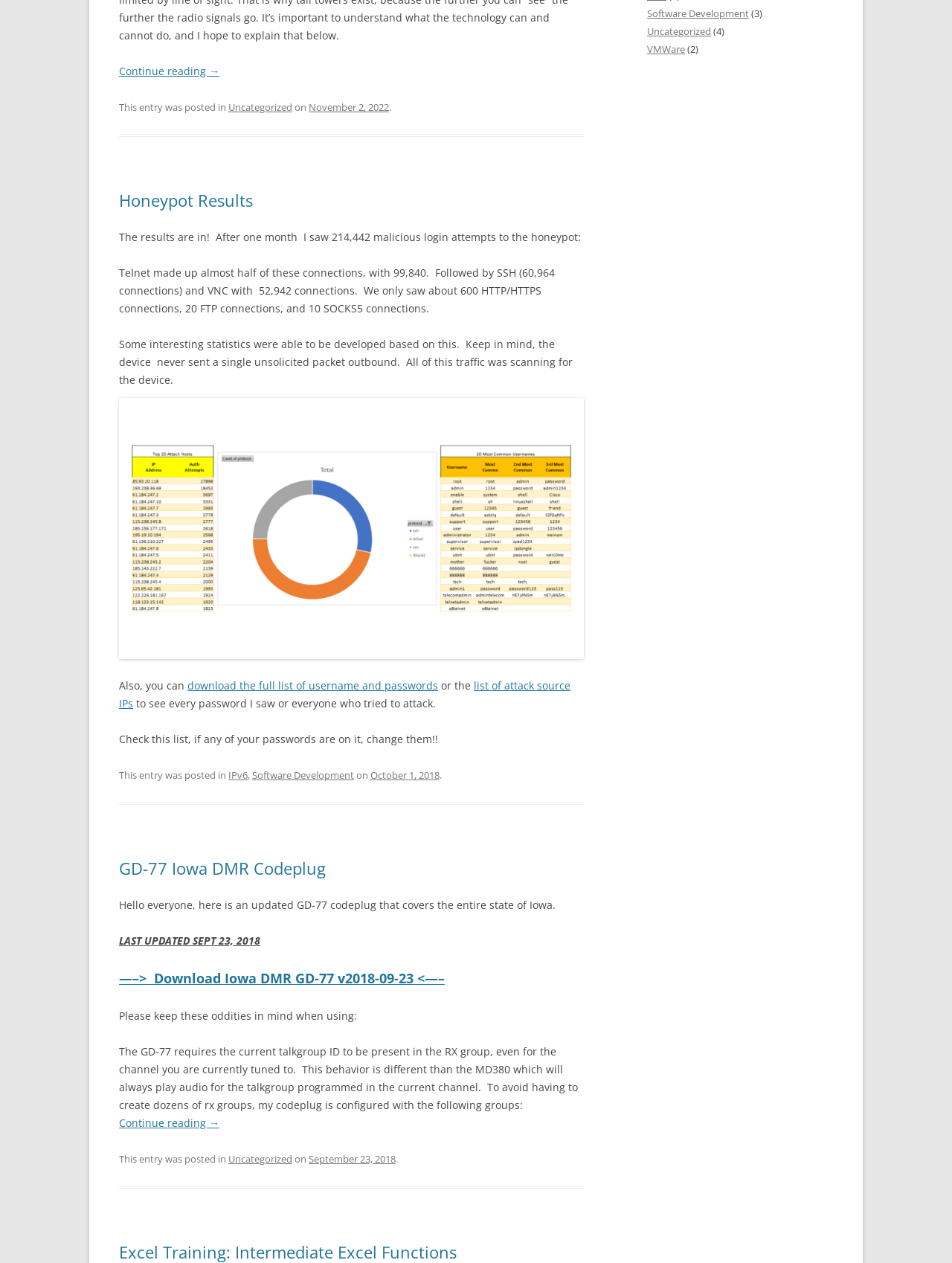Predict the bounding box of the UI element based on the description: "GD-77 Iowa DMR Codeplug". The coordinates should be four float numbers between 0 and 1, formatted as [left, top, right, bottom].

[0.125, 0.679, 0.342, 0.696]